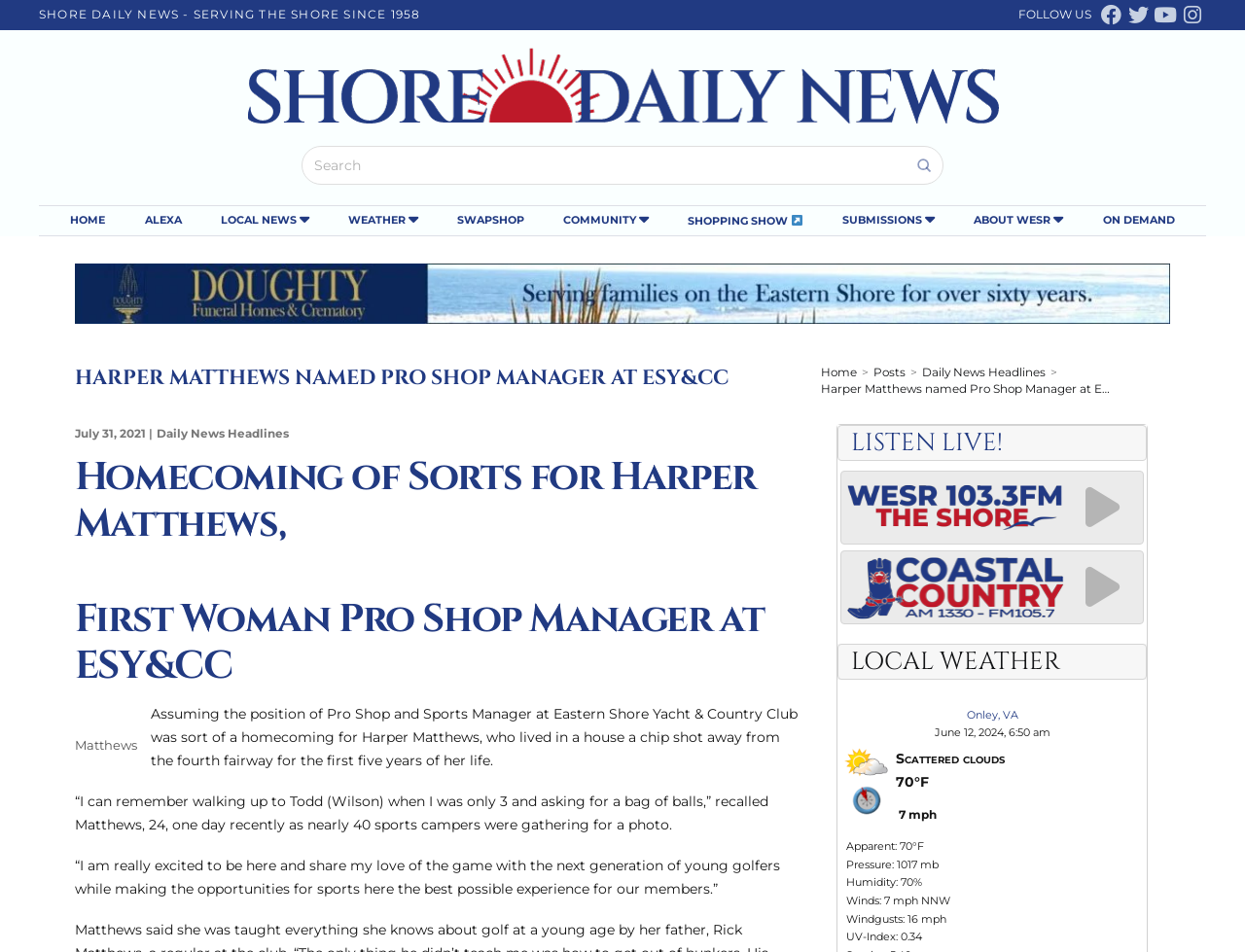Respond to the following query with just one word or a short phrase: 
What is the temperature in Onley, VA?

70°F